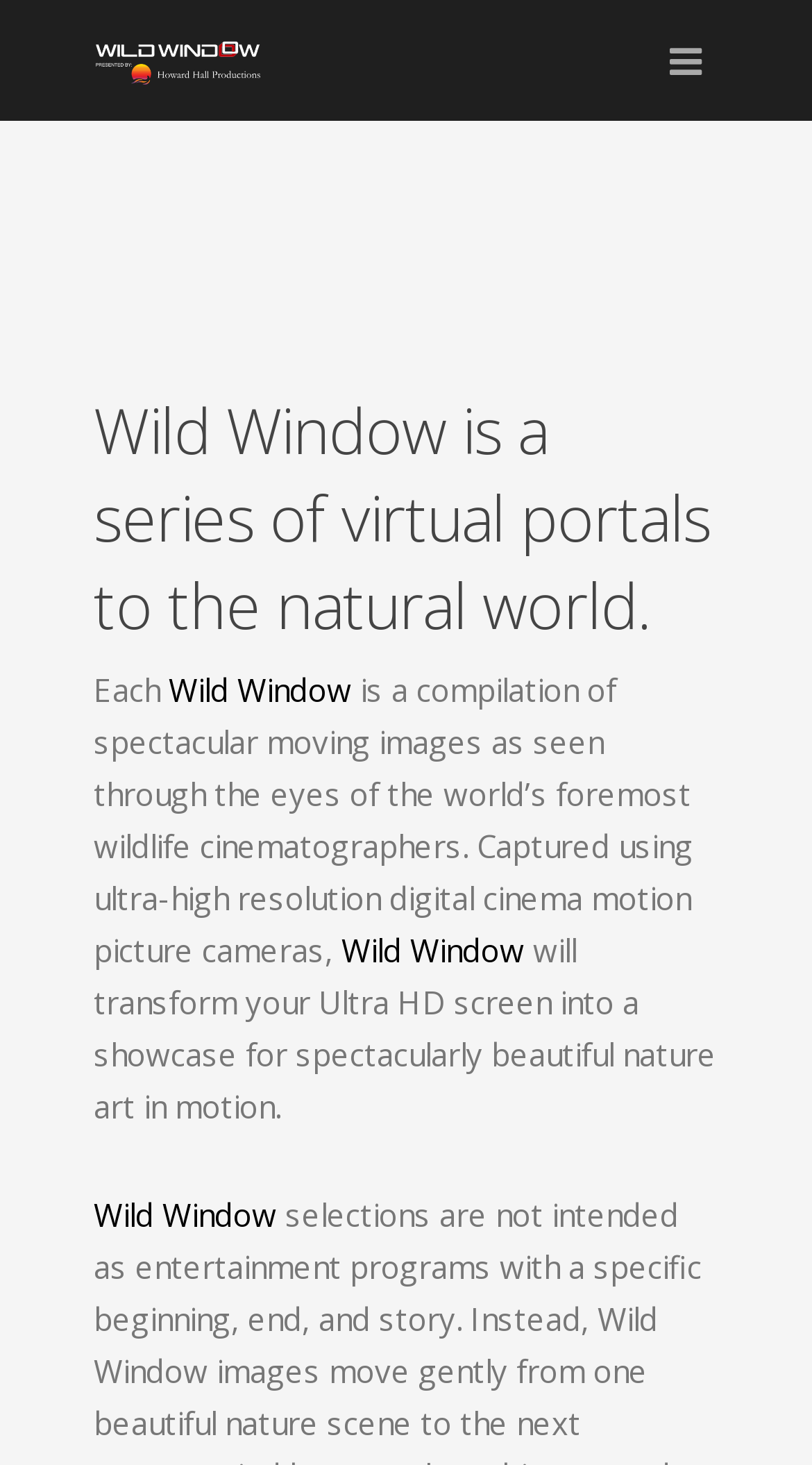With reference to the screenshot, provide a detailed response to the question below:
What will the images transform the Ultra HD screen into?

The images will transform the Ultra HD screen into a showcase for spectacularly beautiful nature art in motion, as stated in the StaticText element.